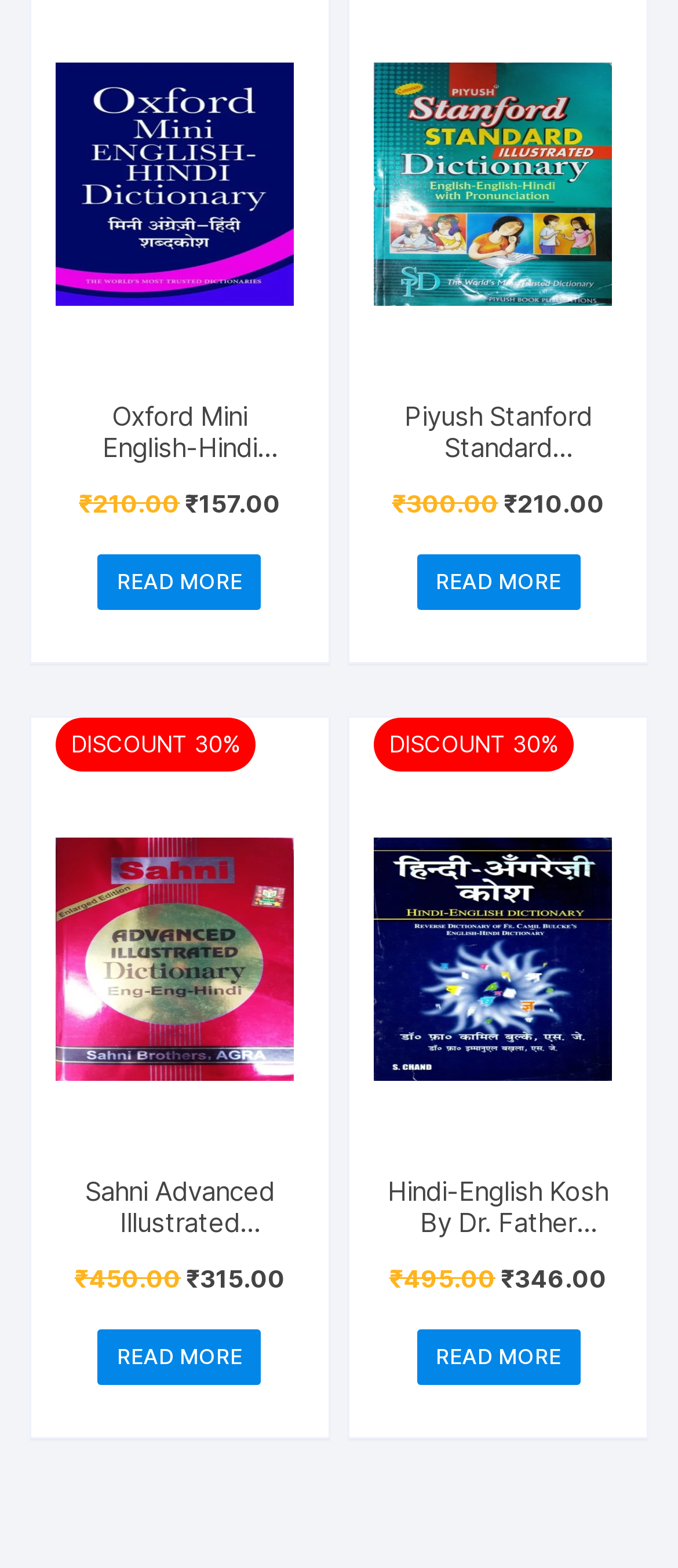Could you specify the bounding box coordinates for the clickable section to complete the following instruction: "Check discount on Sahni Advanced Illustrated Dictionary"?

[0.105, 0.466, 0.354, 0.484]